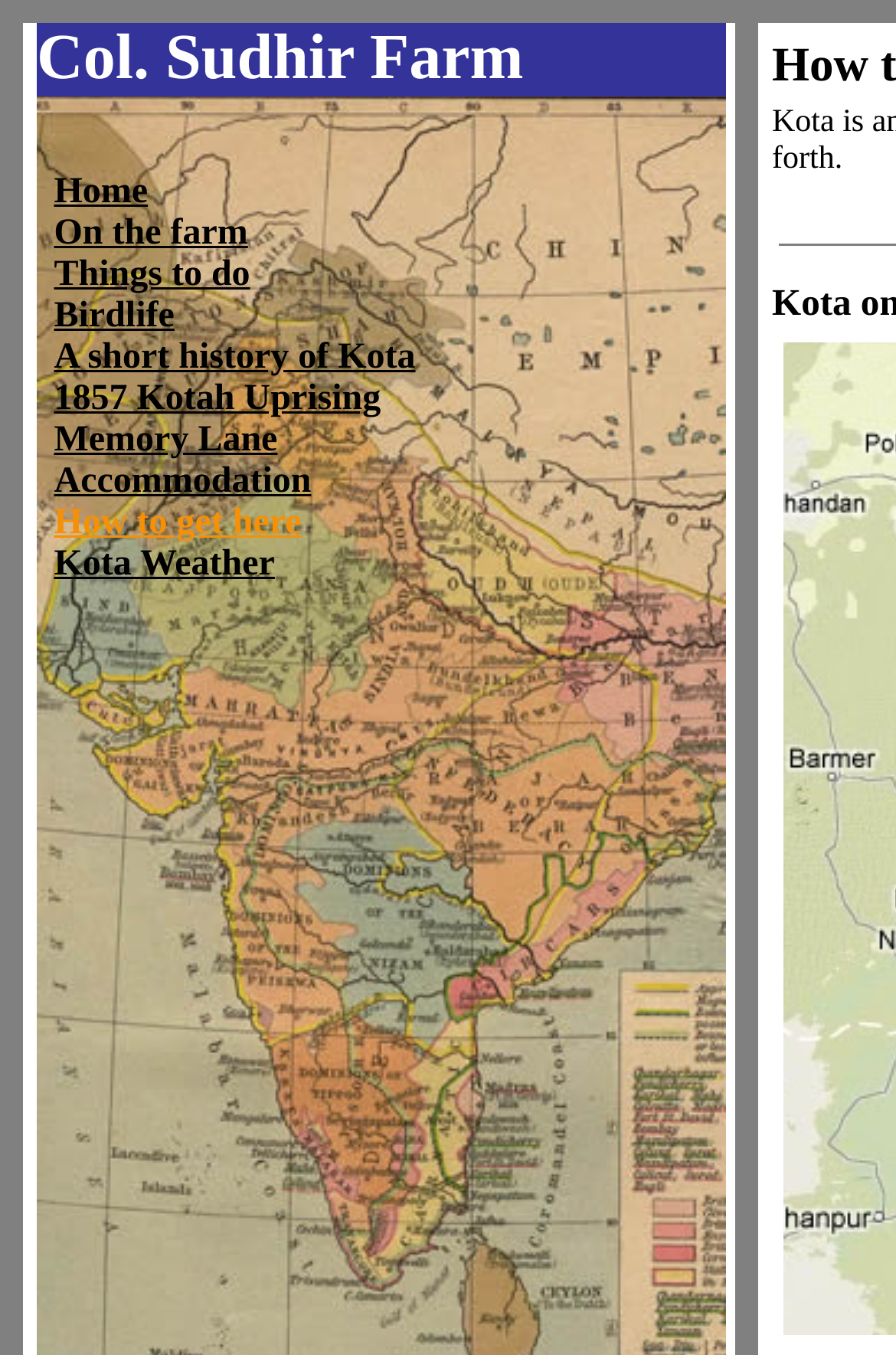What is the last link in the navigation menu?
Please provide a comprehensive answer based on the visual information in the image.

The last link in the navigation menu can be found by looking at the list of links at the top of the webpage, and it is 'Kota Weather'.